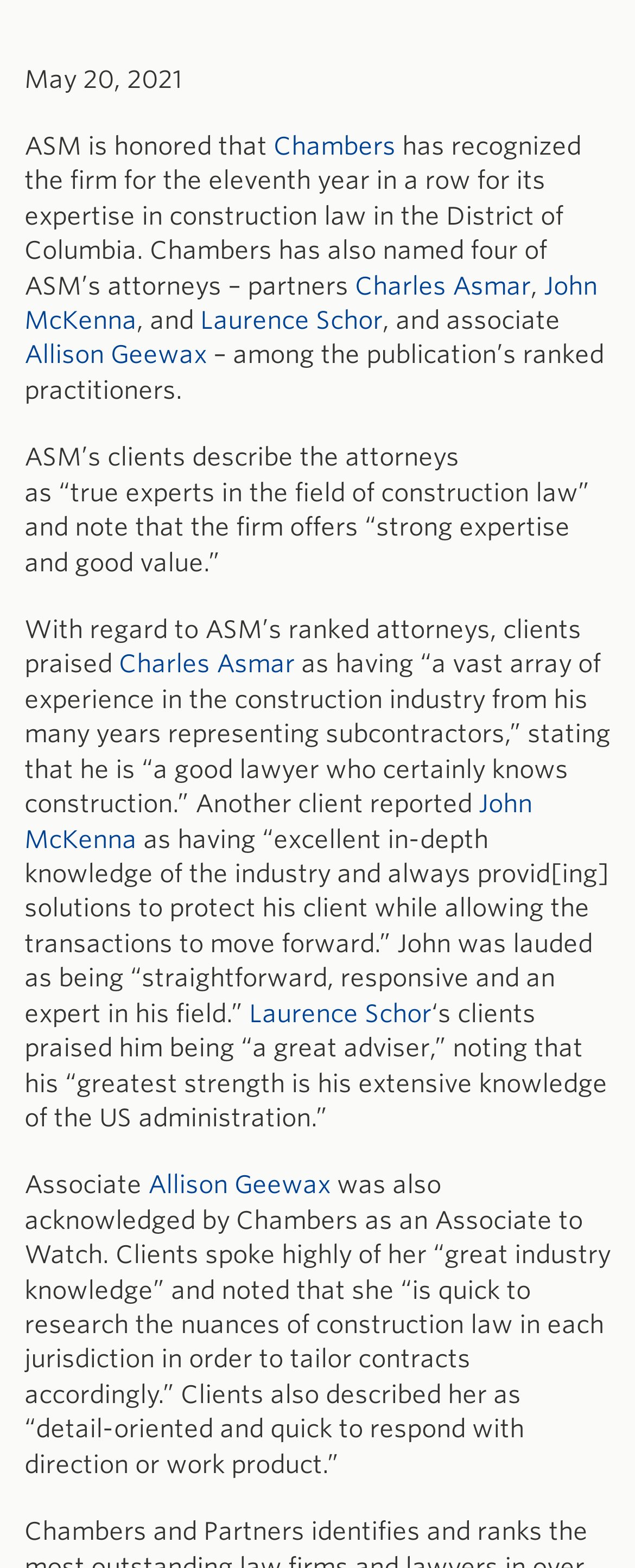Can you find the bounding box coordinates for the element to click on to achieve the instruction: "Visit Charles Asmar's page"?

[0.559, 0.173, 0.836, 0.192]